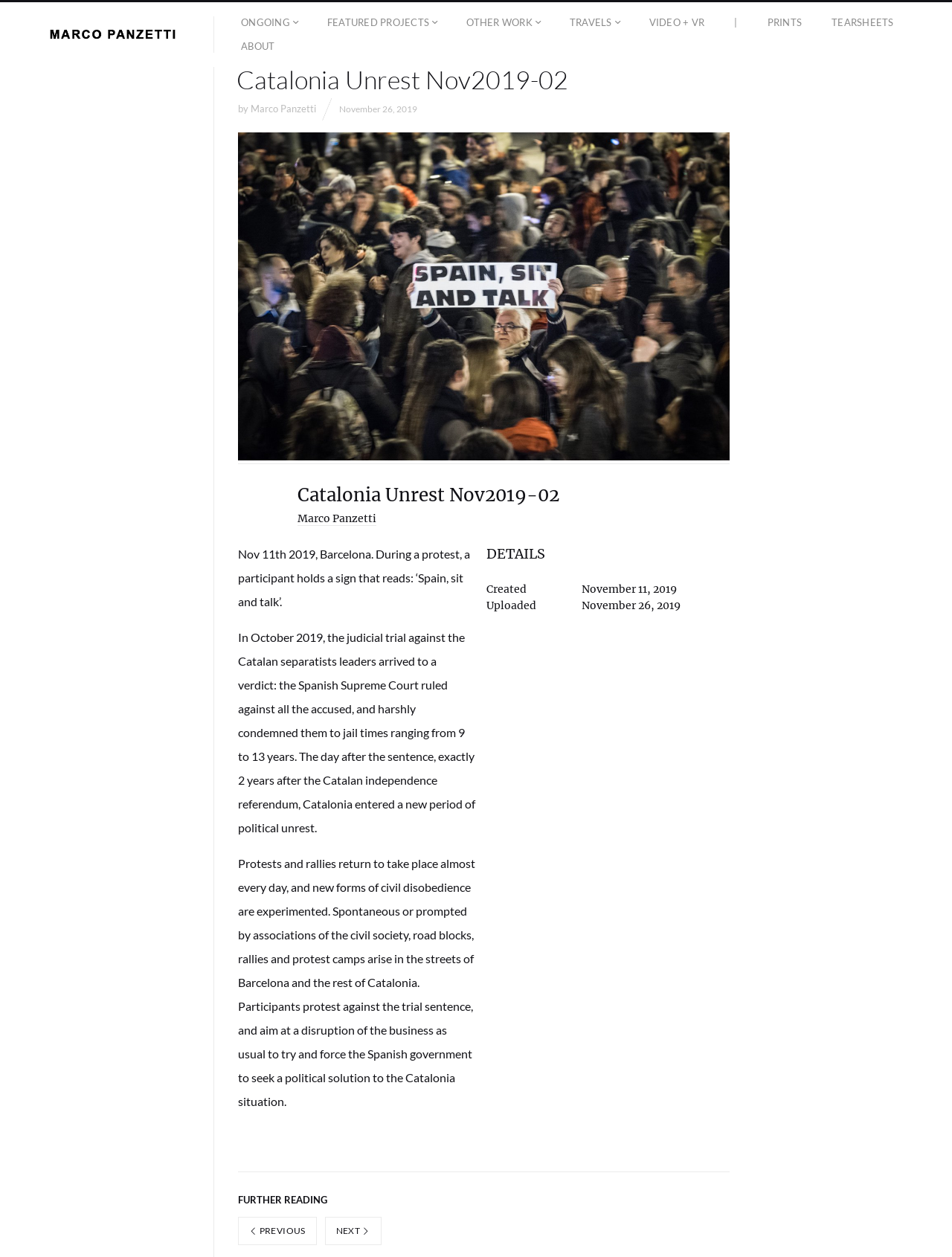Specify the bounding box coordinates of the area to click in order to follow the given instruction: "view other work."

[0.481, 0.009, 0.576, 0.028]